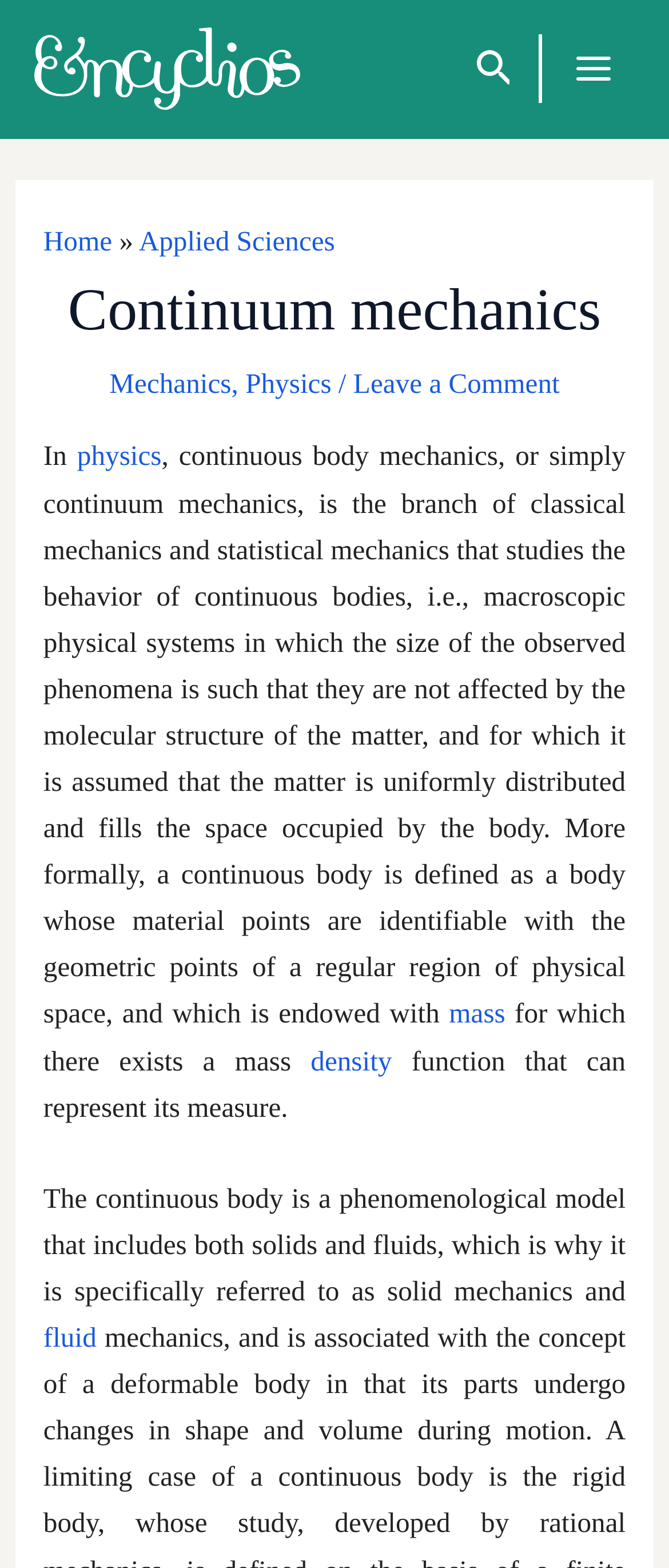Find the bounding box coordinates of the clickable area that will achieve the following instruction: "Leave a comment".

[0.528, 0.234, 0.836, 0.255]